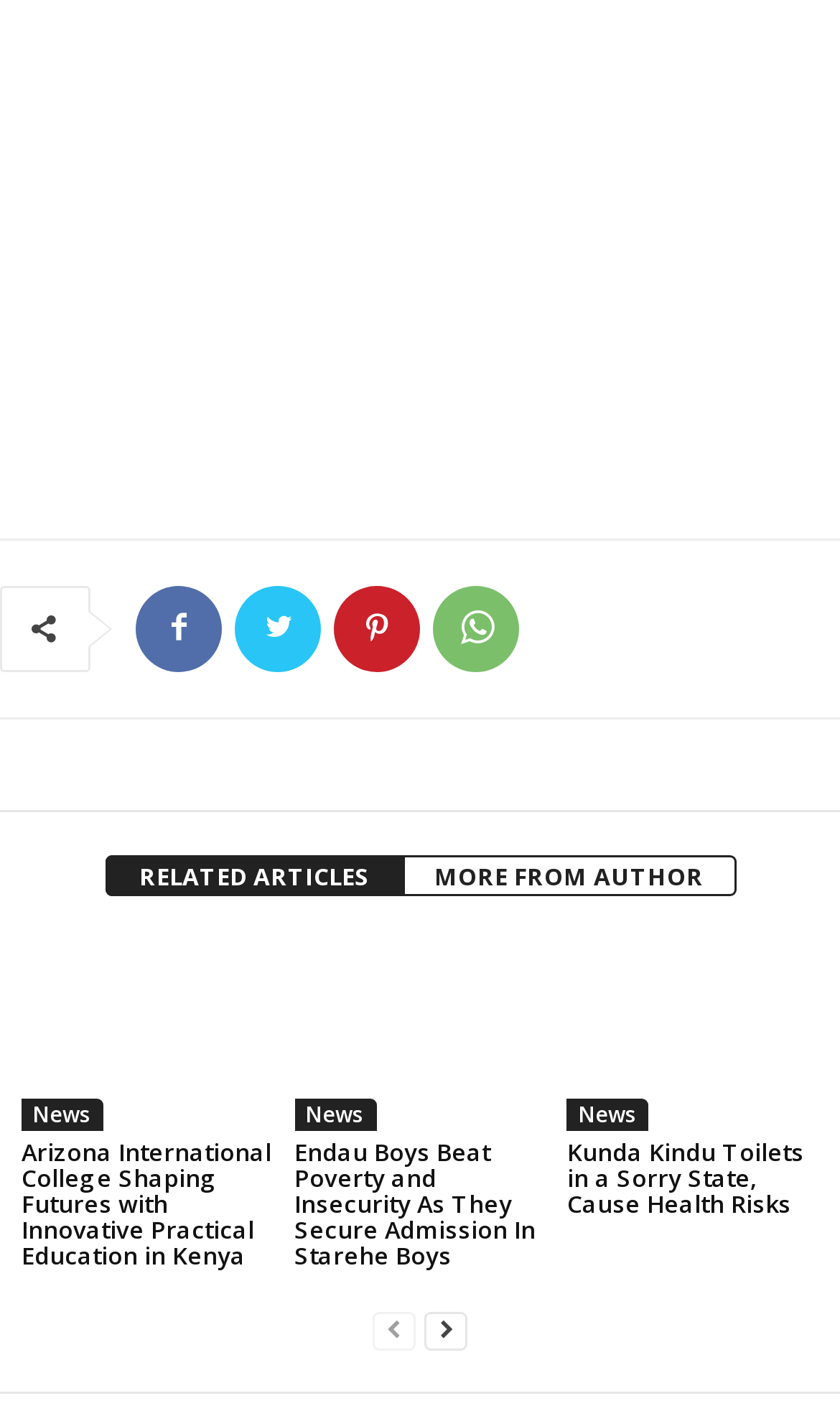Please specify the coordinates of the bounding box for the element that should be clicked to carry out this instruction: "read news about Endau Boys". The coordinates must be four float numbers between 0 and 1, formatted as [left, top, right, bottom].

[0.35, 0.668, 0.649, 0.801]